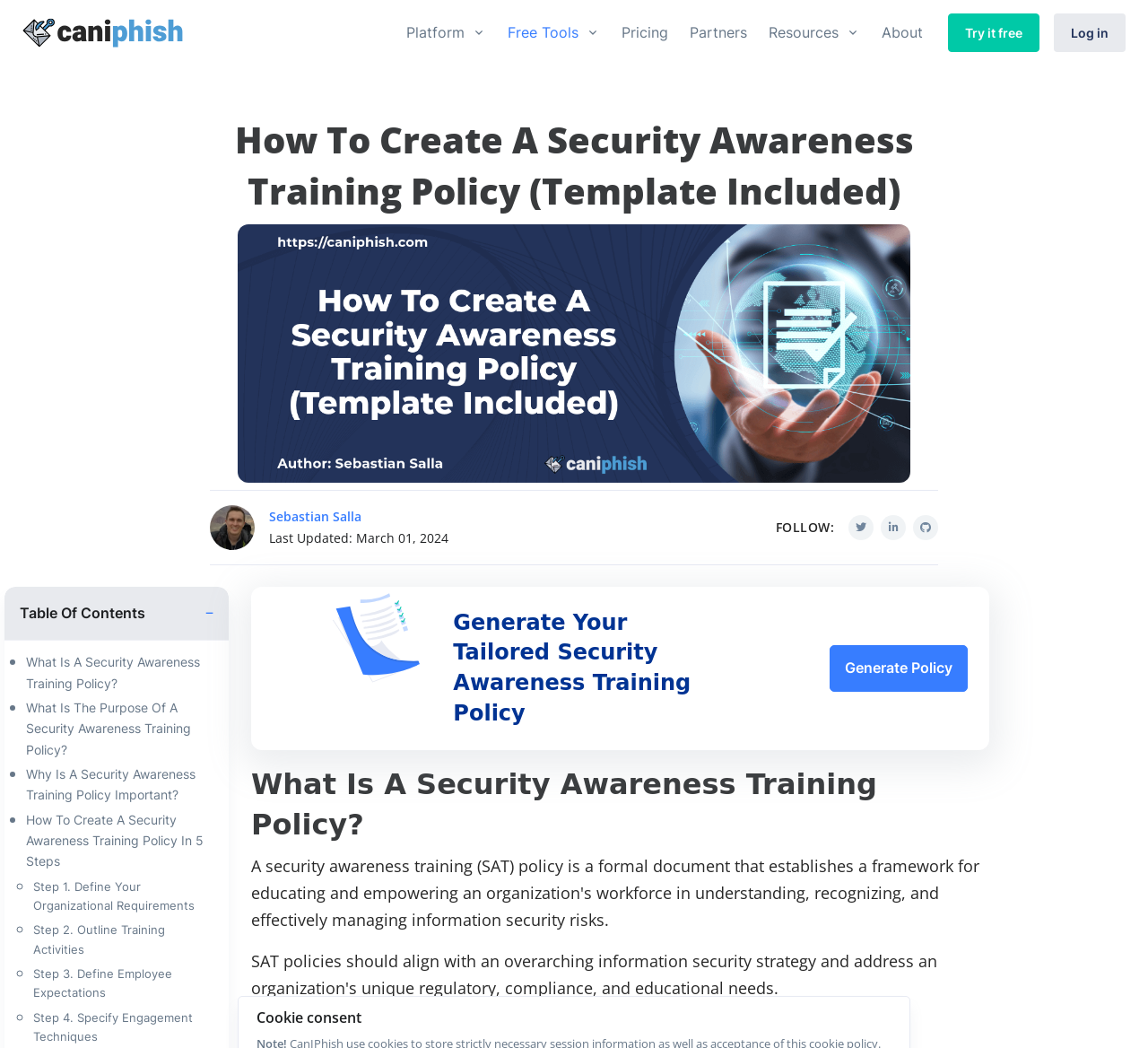Locate the bounding box coordinates of the area you need to click to fulfill this instruction: 'Follow CanIPhish on Twitter'. The coordinates must be in the form of four float numbers ranging from 0 to 1: [left, top, right, bottom].

[0.739, 0.491, 0.761, 0.515]